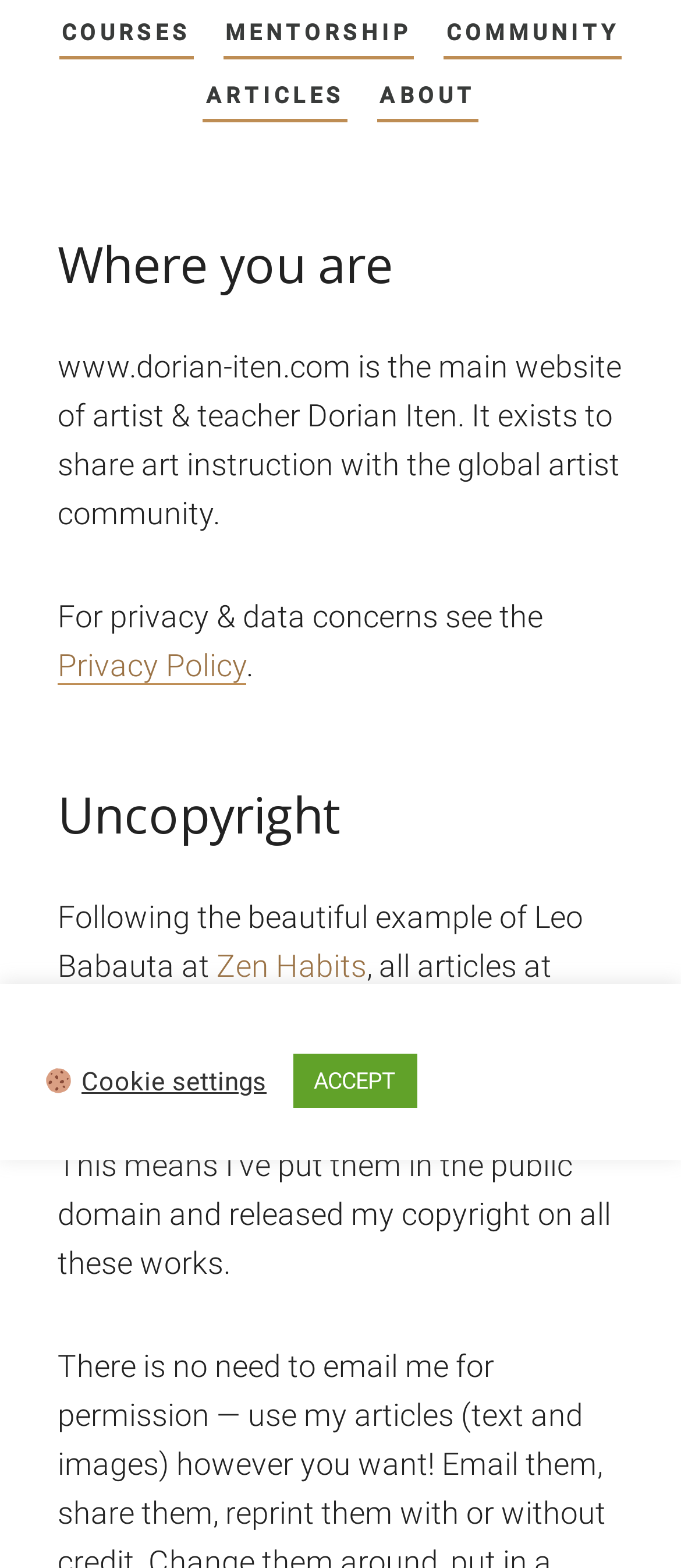What is the main website of artist Dorian Iten?
Please provide a comprehensive answer based on the information in the image.

According to the StaticText element, 'www.dorian-iten.com is the main website of artist & teacher Dorian Iten.'